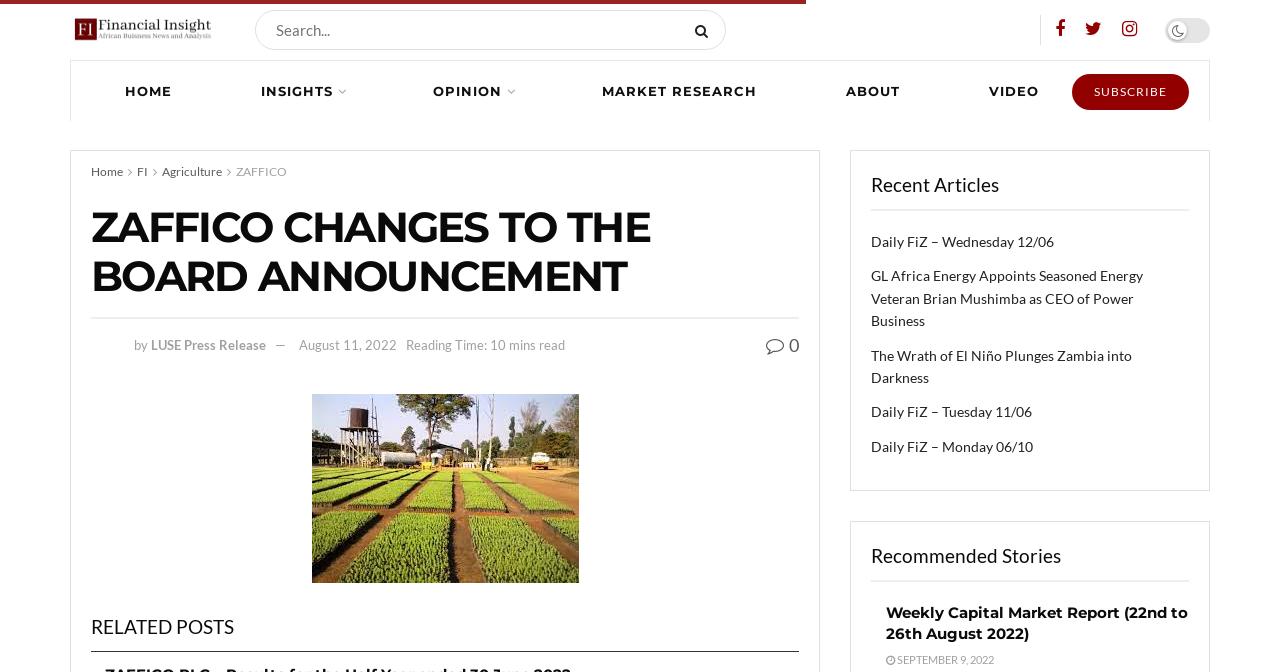Find and indicate the bounding box coordinates of the region you should select to follow the given instruction: "View the recent article about Daily FiZ – Wednesday 12/06".

[0.68, 0.347, 0.823, 0.372]